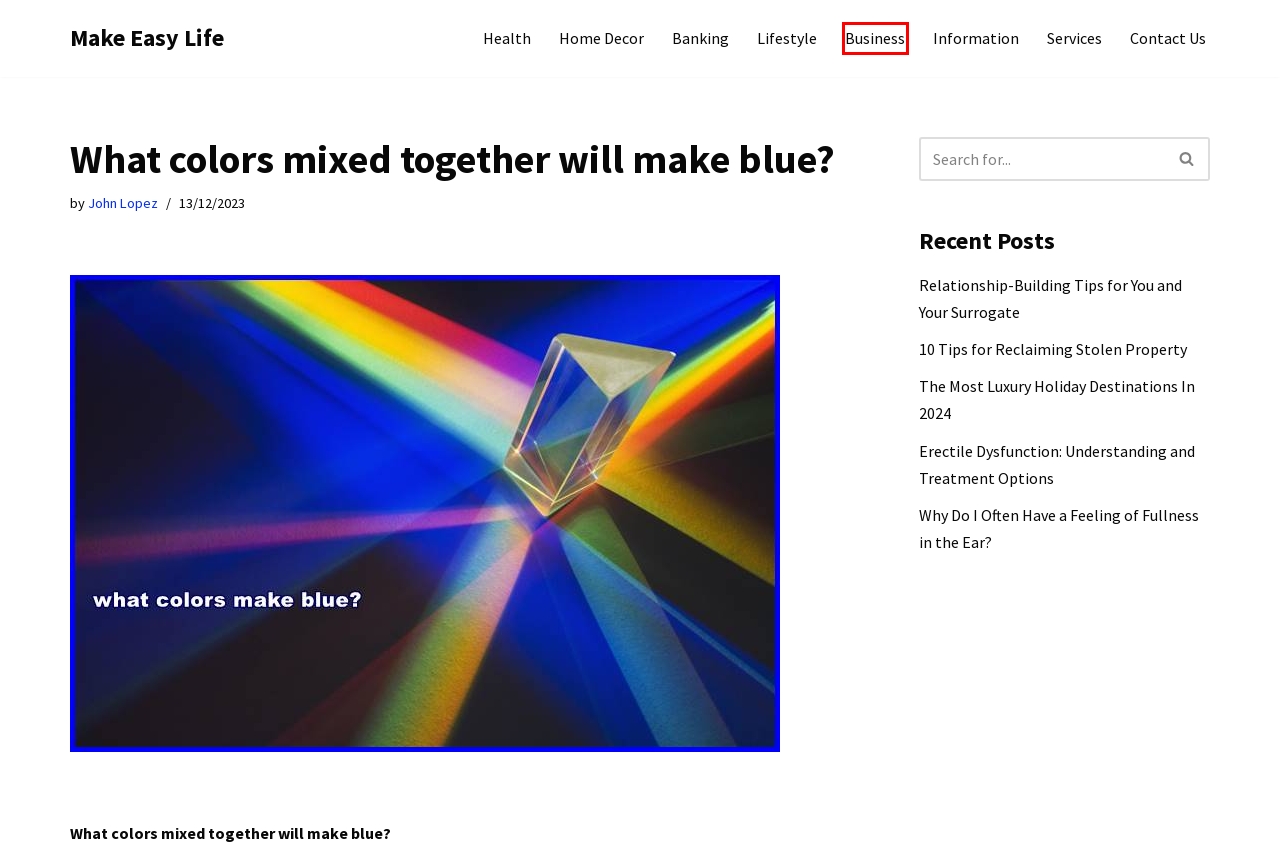Given a screenshot of a webpage with a red bounding box around an element, choose the most appropriate webpage description for the new page displayed after clicking the element within the bounding box. Here are the candidates:
A. The Most Luxury Holiday Destinations In 2024 - Make Easy Life
B. Business Archives - Make Easy Life
C. Home Decor Archives - Make Easy Life
D. Relationship-Building Tips for You and Your Surrogate - Make Easy Life
E. Health Archives - Make Easy Life
F. Information Archives - Make Easy Life
G. Why Do I Often Have a Feeling of Fullness in the Ear?  - Make Easy Life
H. 10 Tips for Reclaiming Stolen Property - Make Easy Life

B